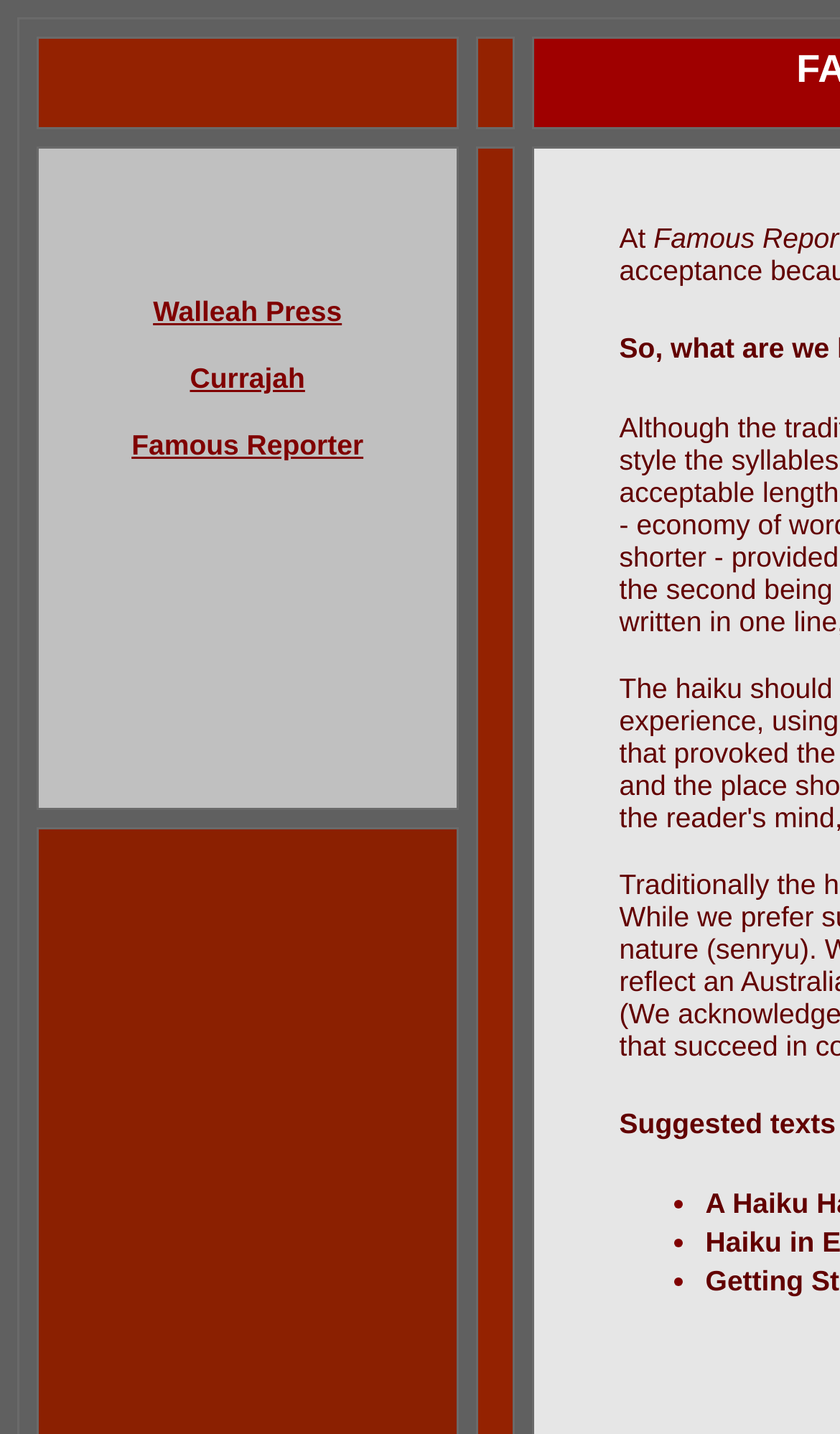Answer the question with a brief word or phrase:
How many links are in the gridcell?

3